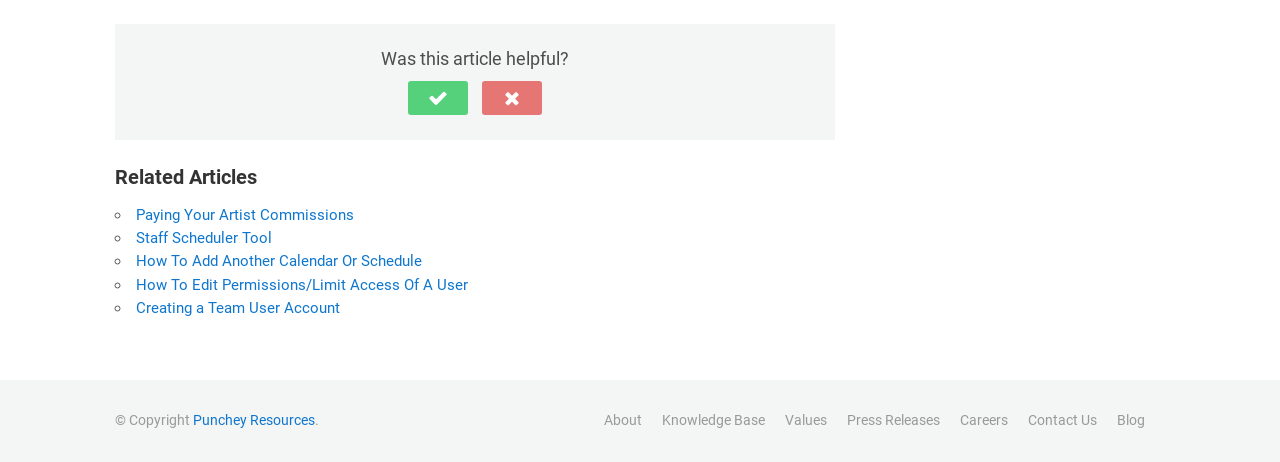Please provide a detailed answer to the question below based on the screenshot: 
What are the main sections of the webpage?

The webpage can be divided into three main sections: the article content, the 'Related Articles' section, and the footer section which contains links to other pages and copyright information.